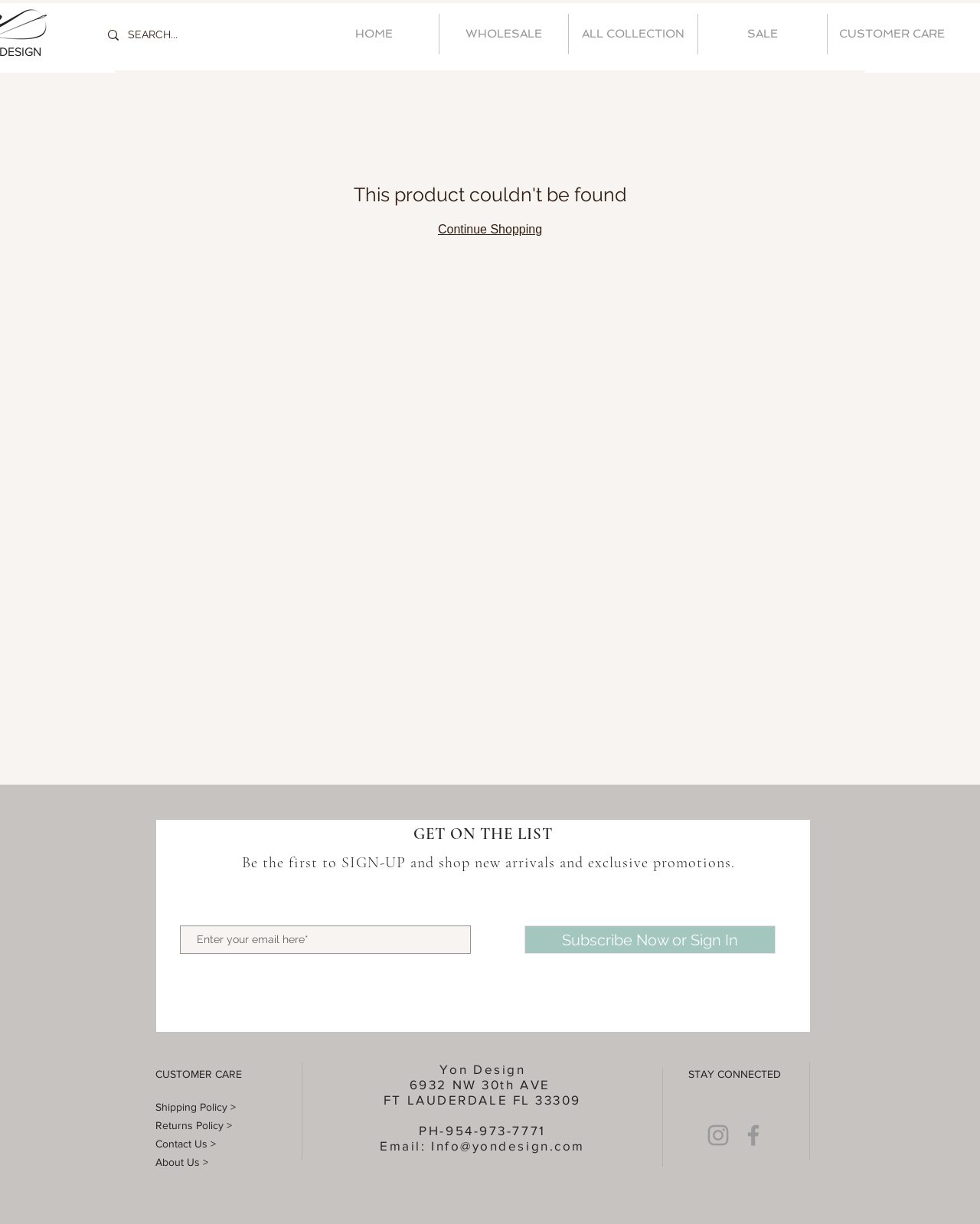Provide a thorough description of the webpage you see.

This webpage is a product page on Website 3. At the top, there is a navigation bar with links to "HOME", "WHOLESALE", "ALL COLLECTION", "SALE", and "CUSTOMER CARE". Below the navigation bar, there is a search bar with a magnifying glass icon and a text input field.

The main content of the page is divided into two sections. On the left, there is a call-to-action section with a heading "GET ON THE LIST" and a subheading "Be the first to SIGN-UP and shop new arrivals and exclusive promotions." Below the heading, there is a text input field to enter an email address and a "Subscribe Now or Sign In" button.

On the right side of the page, there is a section with customer care information. It includes links to "Shipping Policy", "Returns Policy", "Contact Us", and "About Us". Below these links, there is a section with the company's address, phone number, and email address.

At the bottom of the page, there is a social media section with links to the company's Instagram and Facebook pages, represented by grey icons.